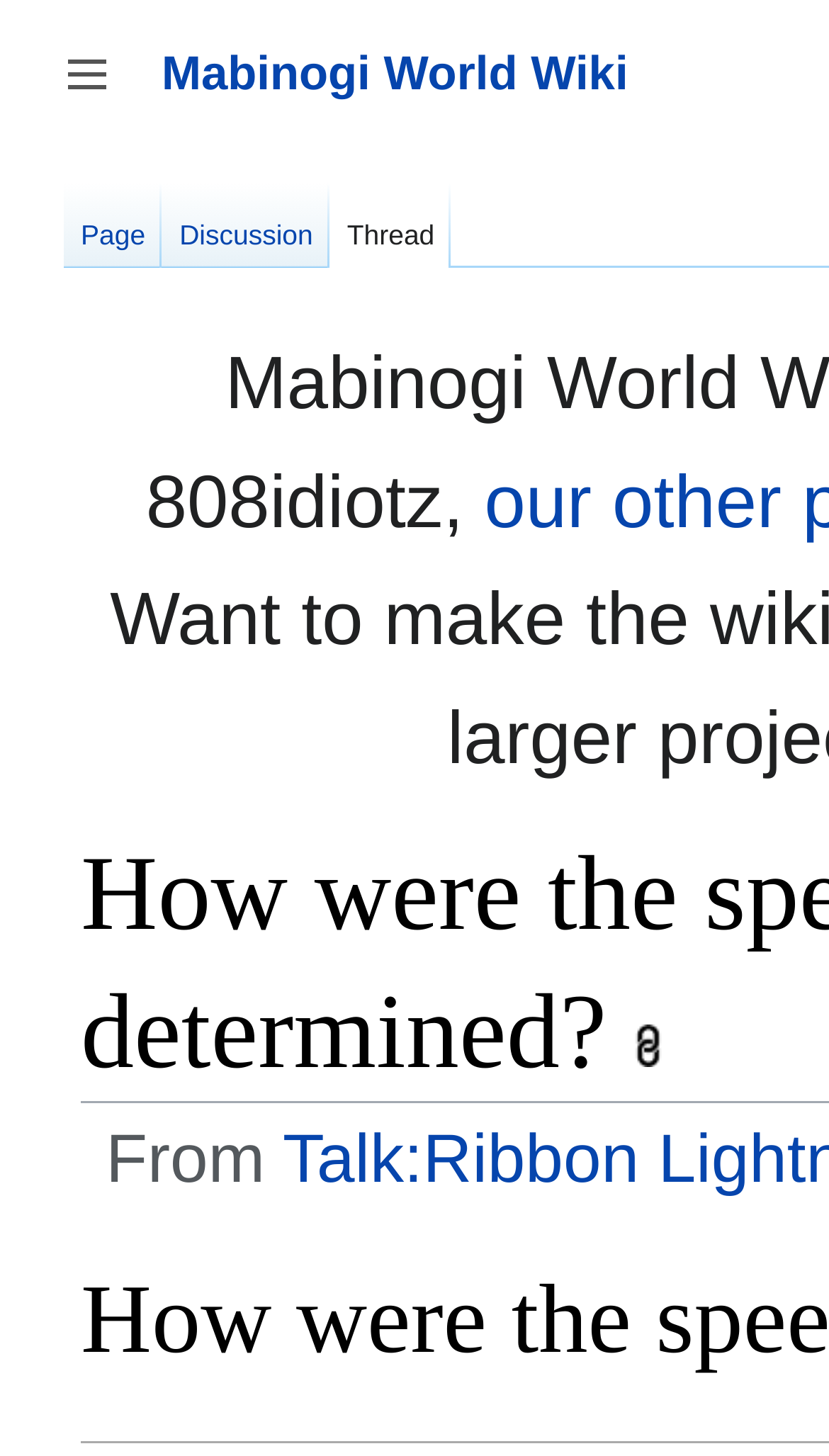How many links are there in the navigation section?
Could you give a comprehensive explanation in response to this question?

I counted the number of link elements under the navigation section with the label 'Namespaces'. There are three links: 'Page', 'Discussion', and 'Thread'.